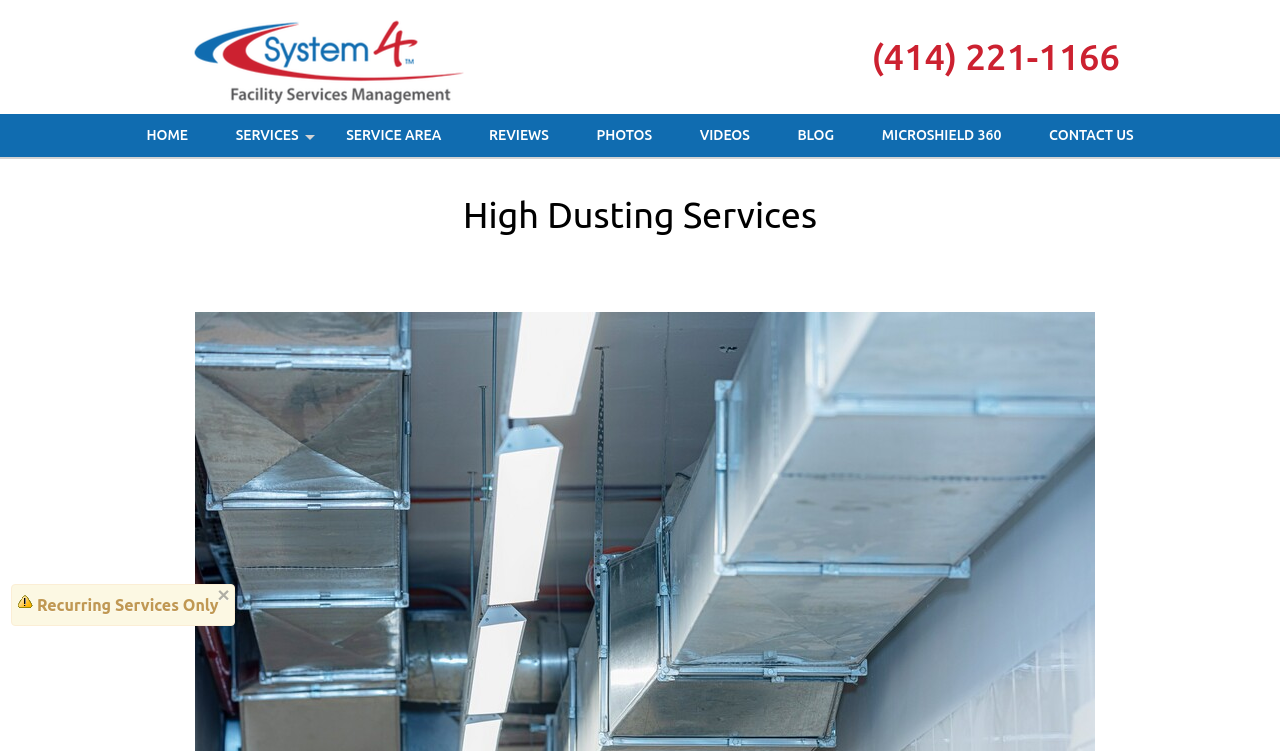Specify the bounding box coordinates of the area that needs to be clicked to achieve the following instruction: "contact us".

[0.802, 0.152, 0.903, 0.209]